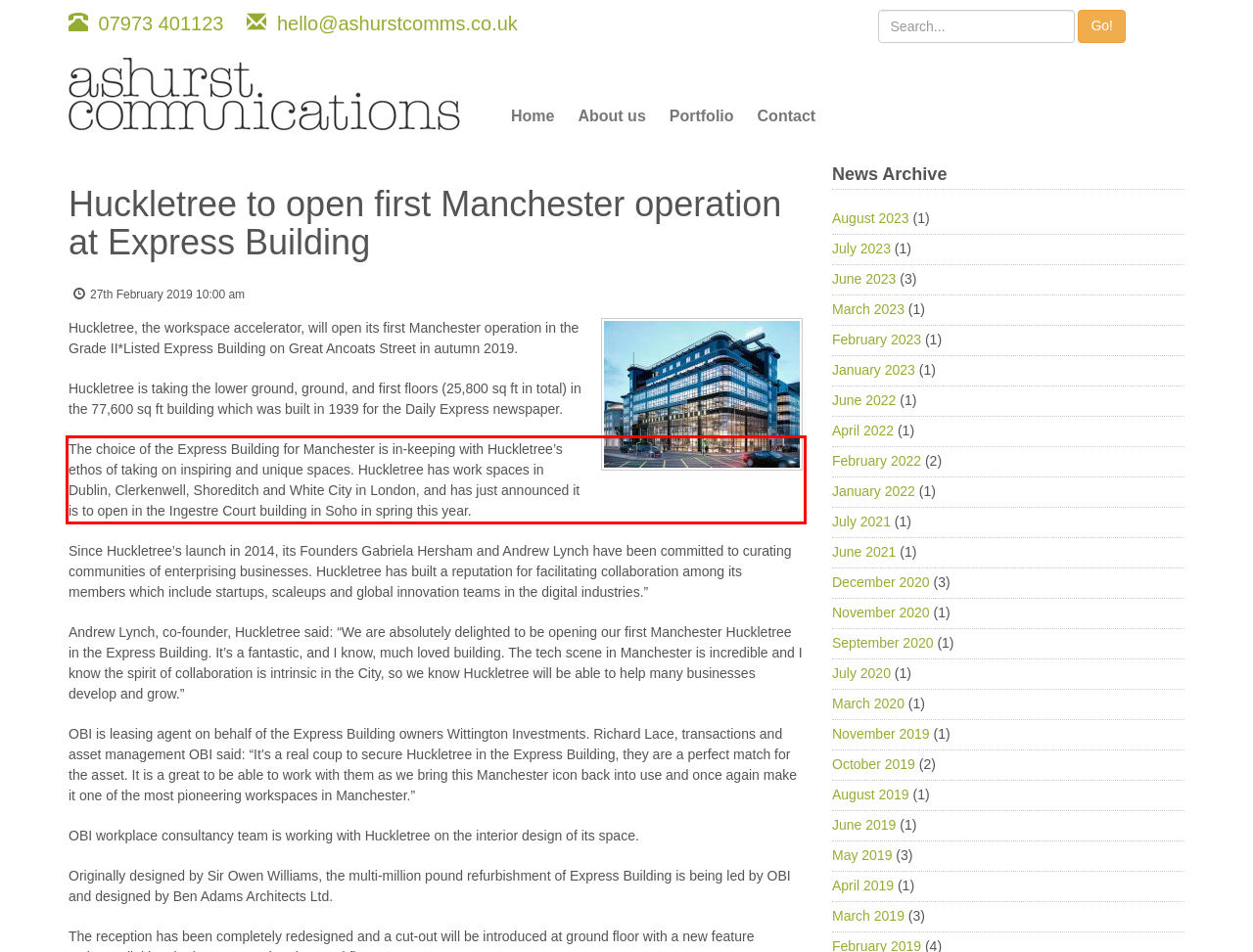You are given a screenshot with a red rectangle. Identify and extract the text within this red bounding box using OCR.

The choice of the Express Building for Manchester is in-keeping with Huckletree’s ethos of taking on inspiring and unique spaces. Huckletree has work spaces in Dublin, Clerkenwell, Shoreditch and White City in London, and has just announced it is to open in the Ingestre Court building in Soho in spring this year.